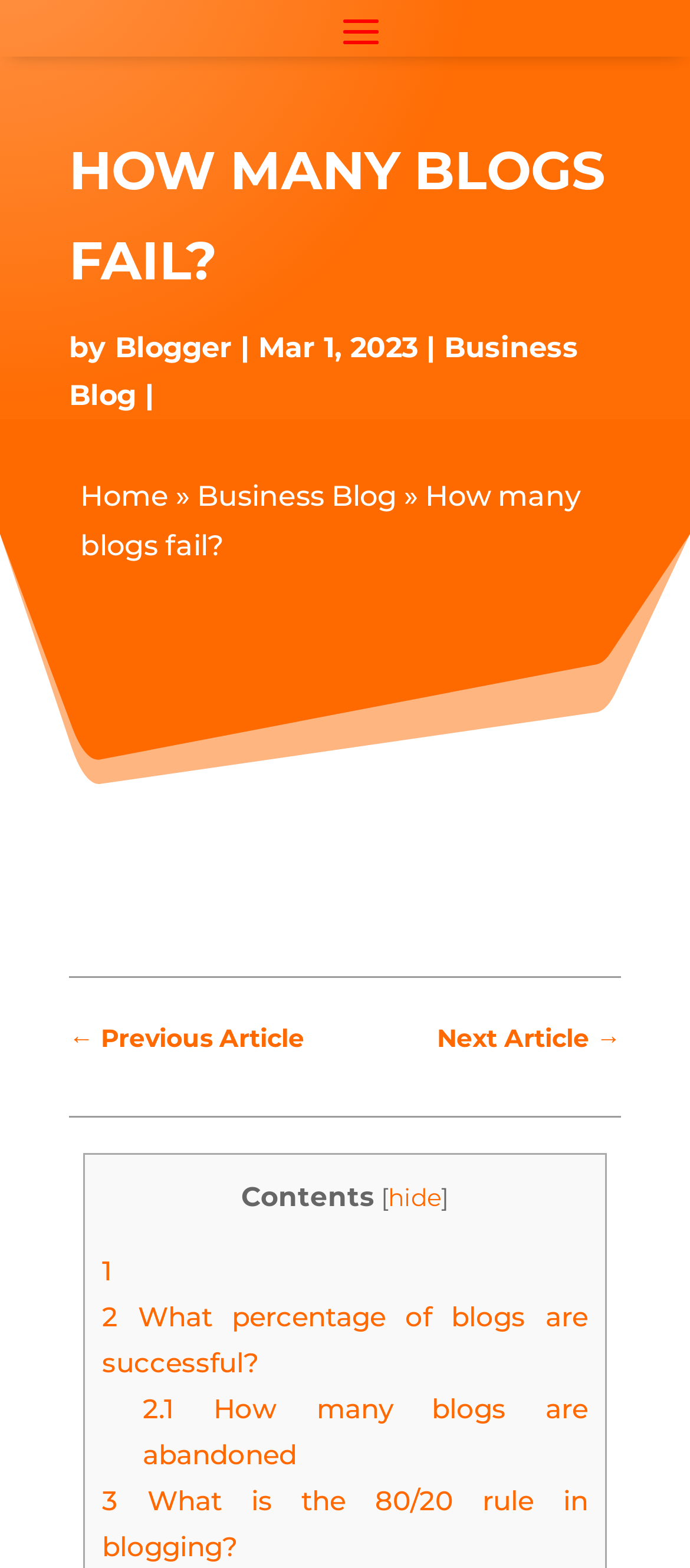Bounding box coordinates are given in the format (top-left x, top-left y, bottom-right x, bottom-right y). All values should be floating point numbers between 0 and 1. Provide the bounding box coordinate for the UI element described as: ← Previous Article

[0.1, 0.647, 0.441, 0.678]